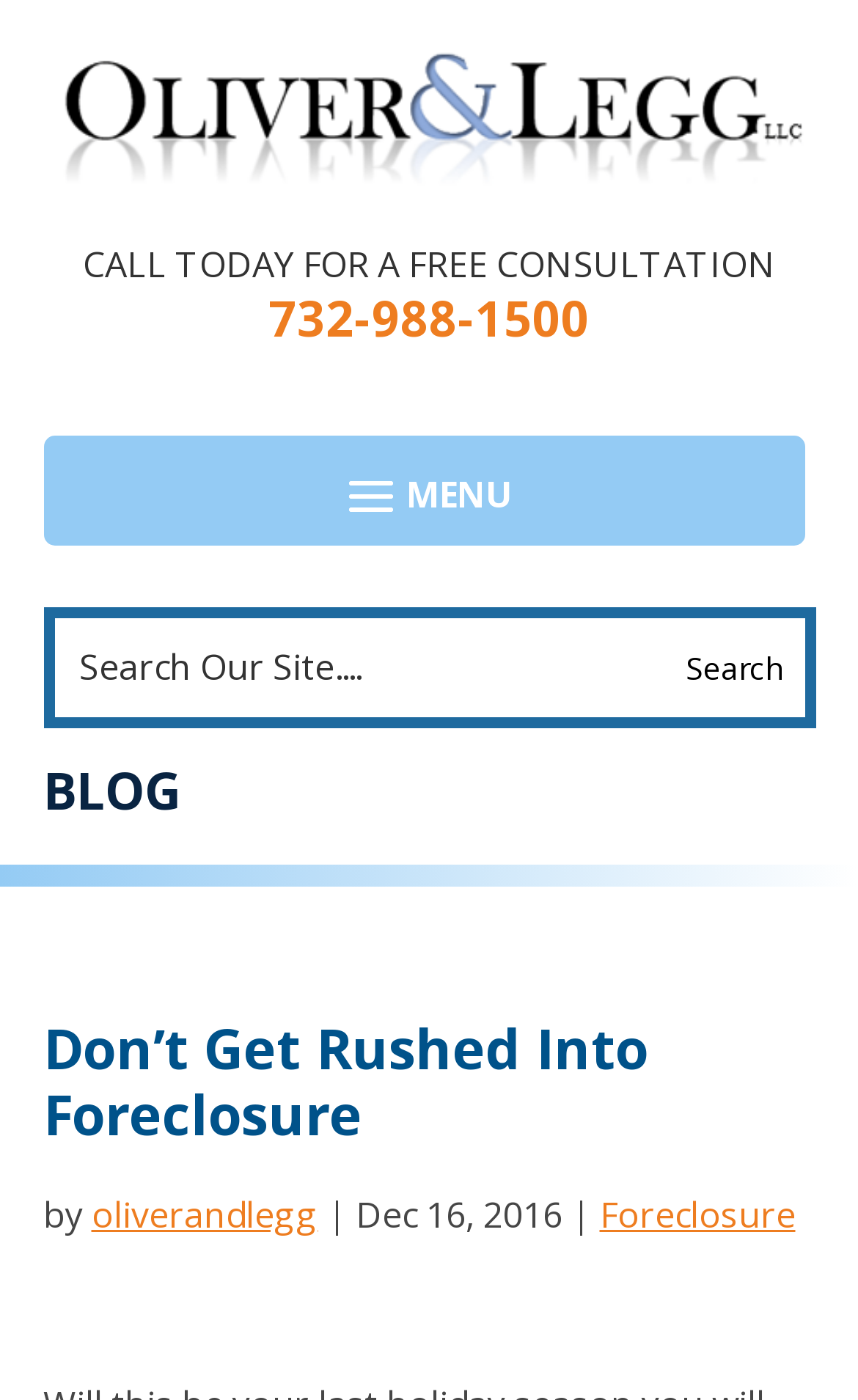What is the phone number for a free consultation?
Based on the image, answer the question with a single word or brief phrase.

732-988-1500